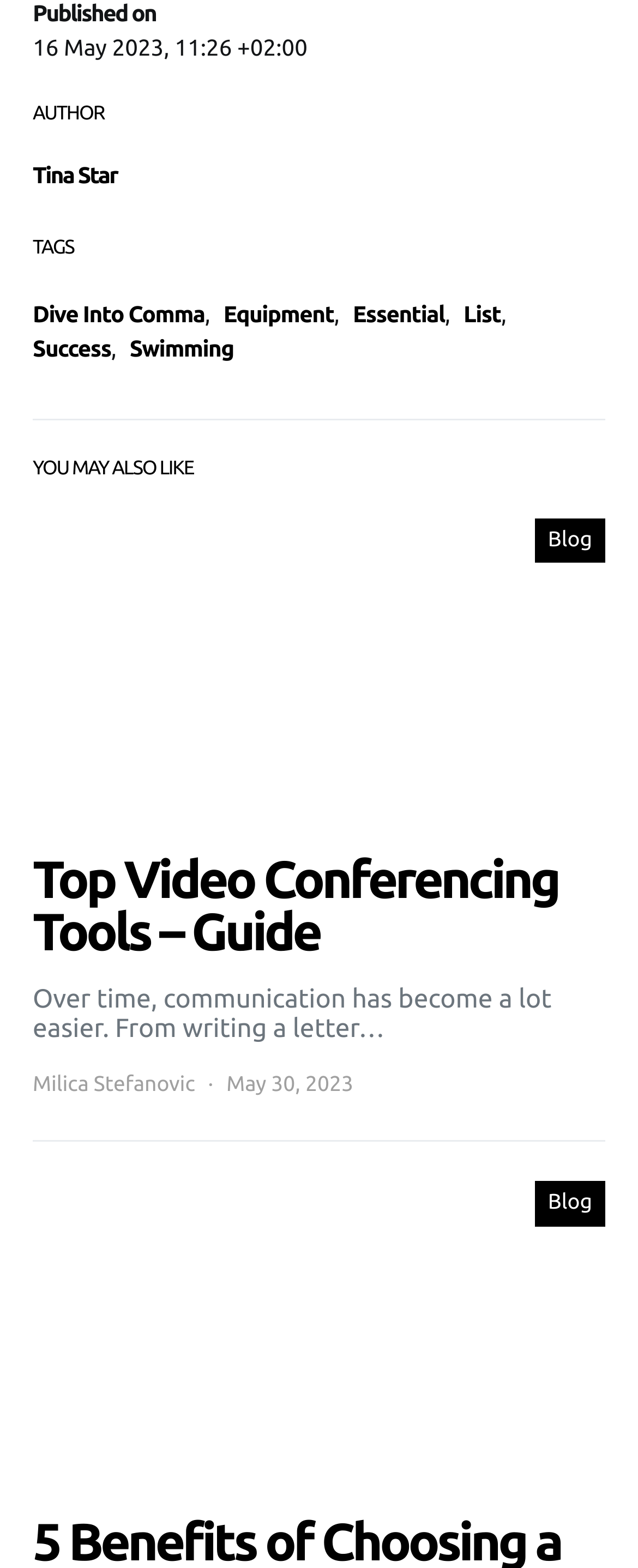Please respond to the question with a concise word or phrase:
What is the title of the recommended article?

Top Video Conferencing Tools – Guide